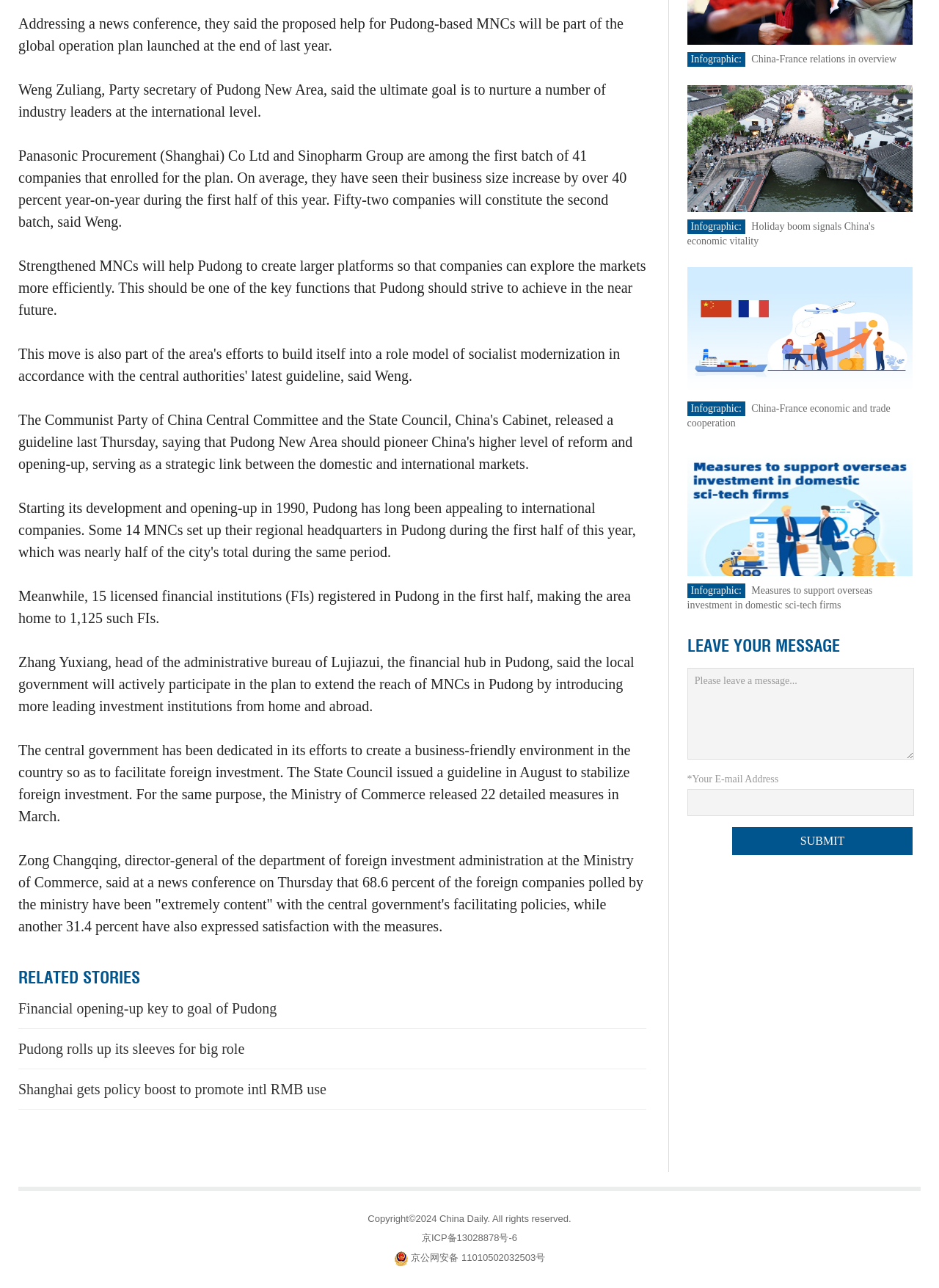Determine the bounding box coordinates of the UI element described below. Use the format (top-left x, top-left y, bottom-right x, bottom-right y) with floating point numbers between 0 and 1: 京公网安备 11010502032503号

[0.438, 0.972, 0.581, 0.981]